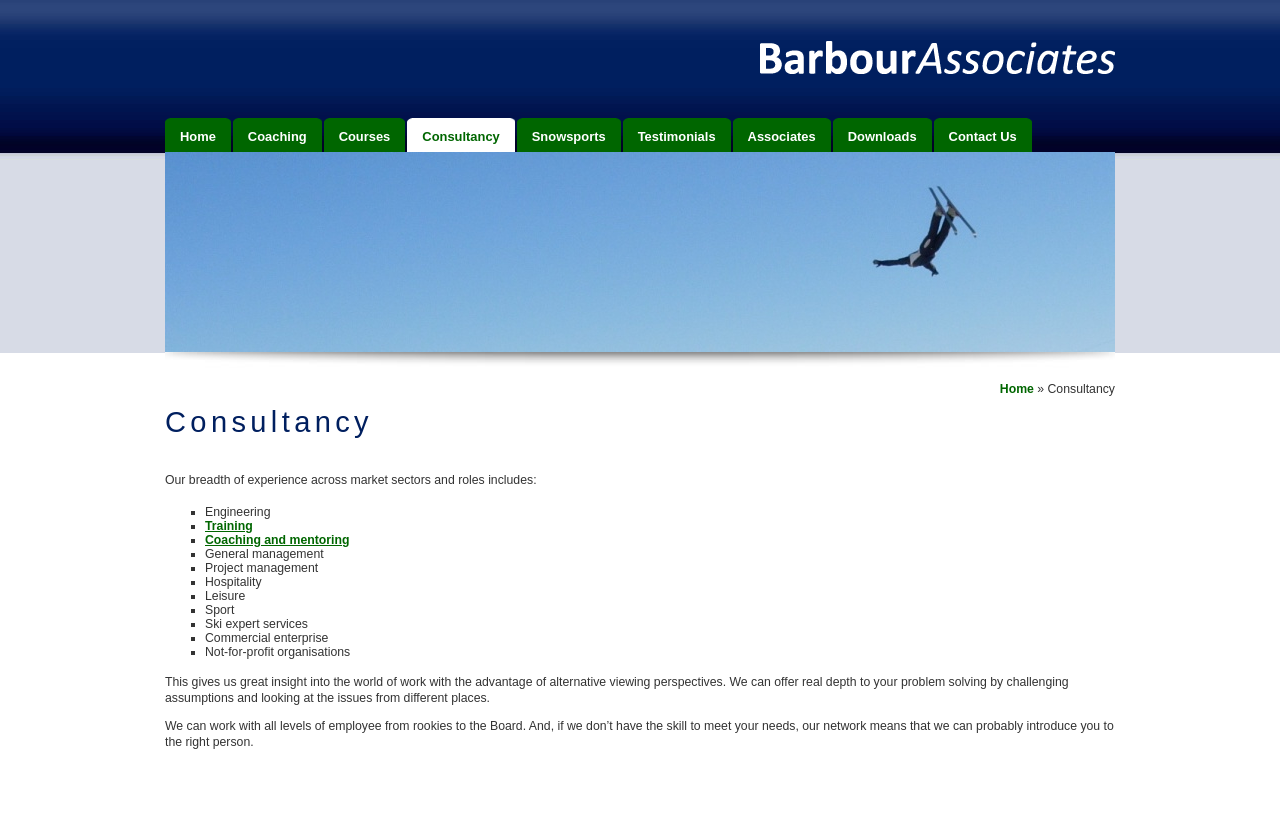What is the company name?
Please provide a single word or phrase in response based on the screenshot.

Barbour Associates